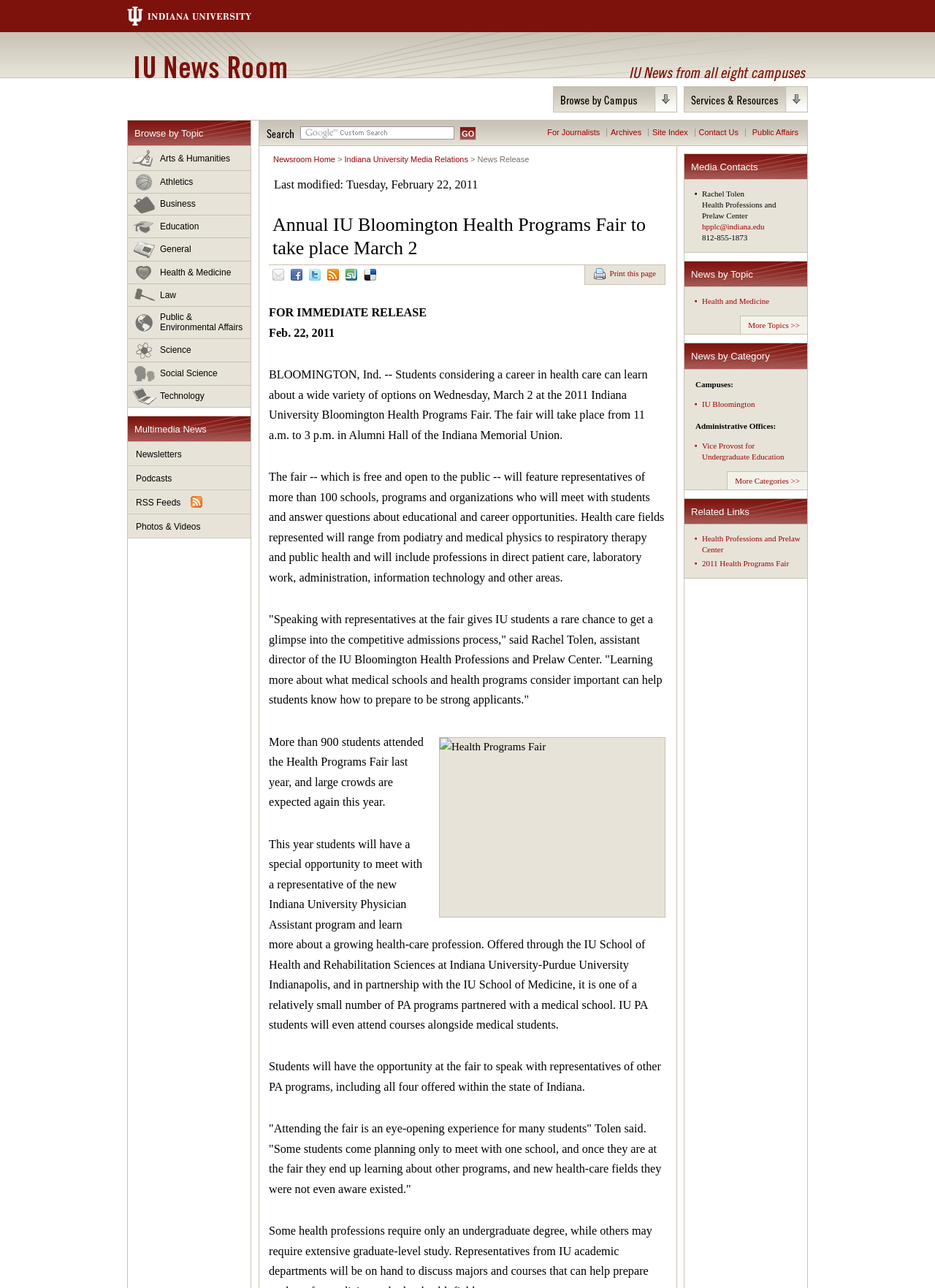Please locate the bounding box coordinates for the element that should be clicked to achieve the following instruction: "Search for news". Ensure the coordinates are given as four float numbers between 0 and 1, i.e., [left, top, right, bottom].

[0.285, 0.1, 0.314, 0.107]